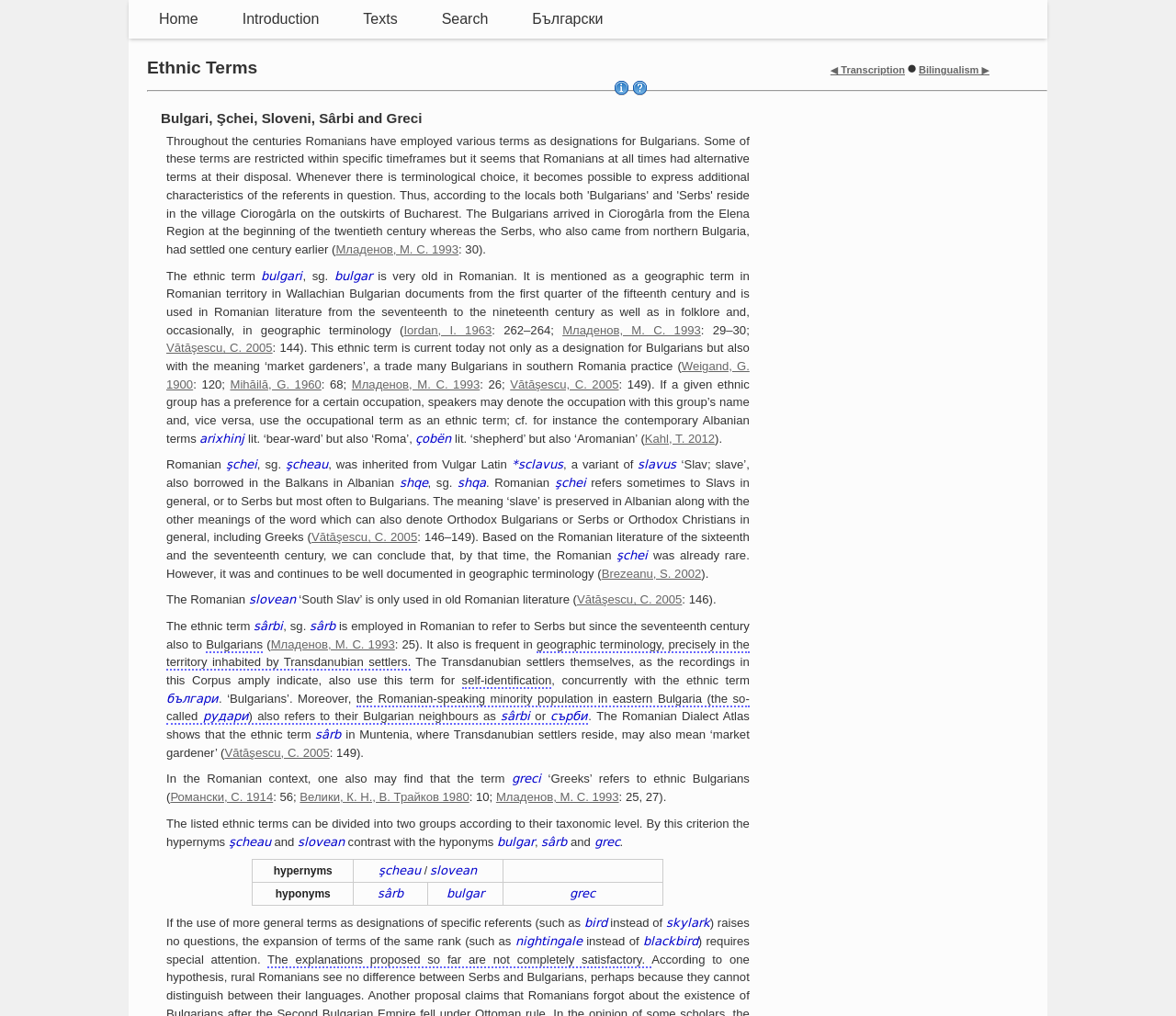Determine the bounding box coordinates of the region that needs to be clicked to achieve the task: "explore the content about 'The ethnic term bulgari'".

[0.141, 0.265, 0.637, 0.332]